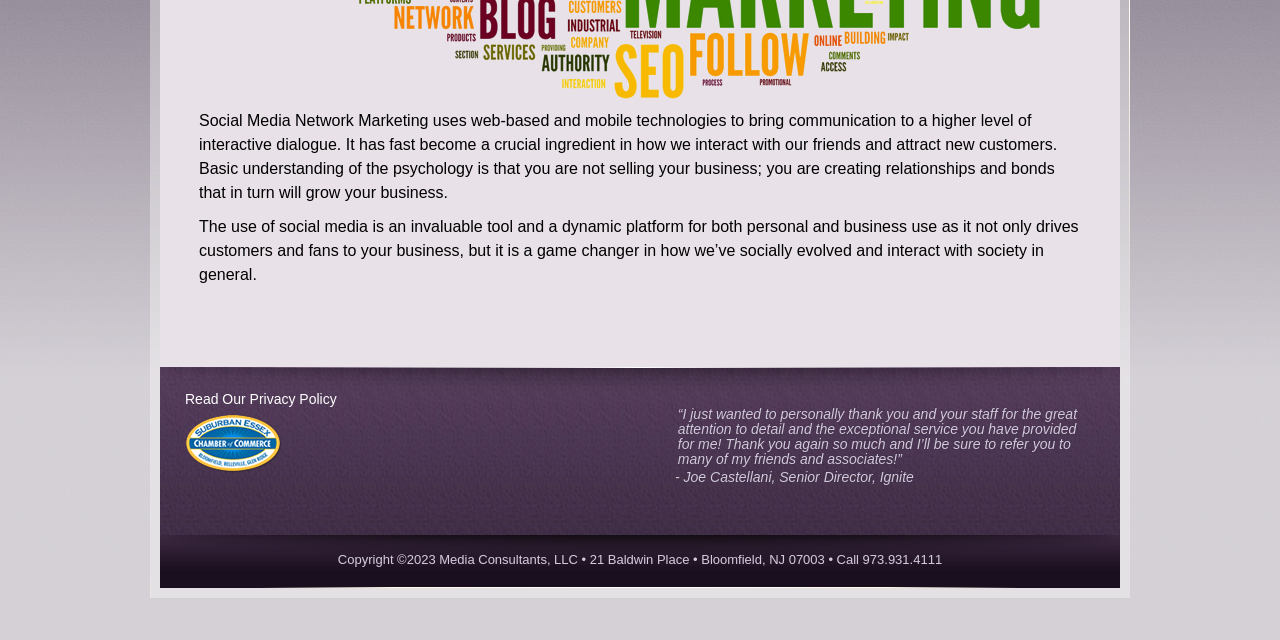Mark the bounding box of the element that matches the following description: "alt="logo1"".

[0.097, 0.647, 0.221, 0.741]